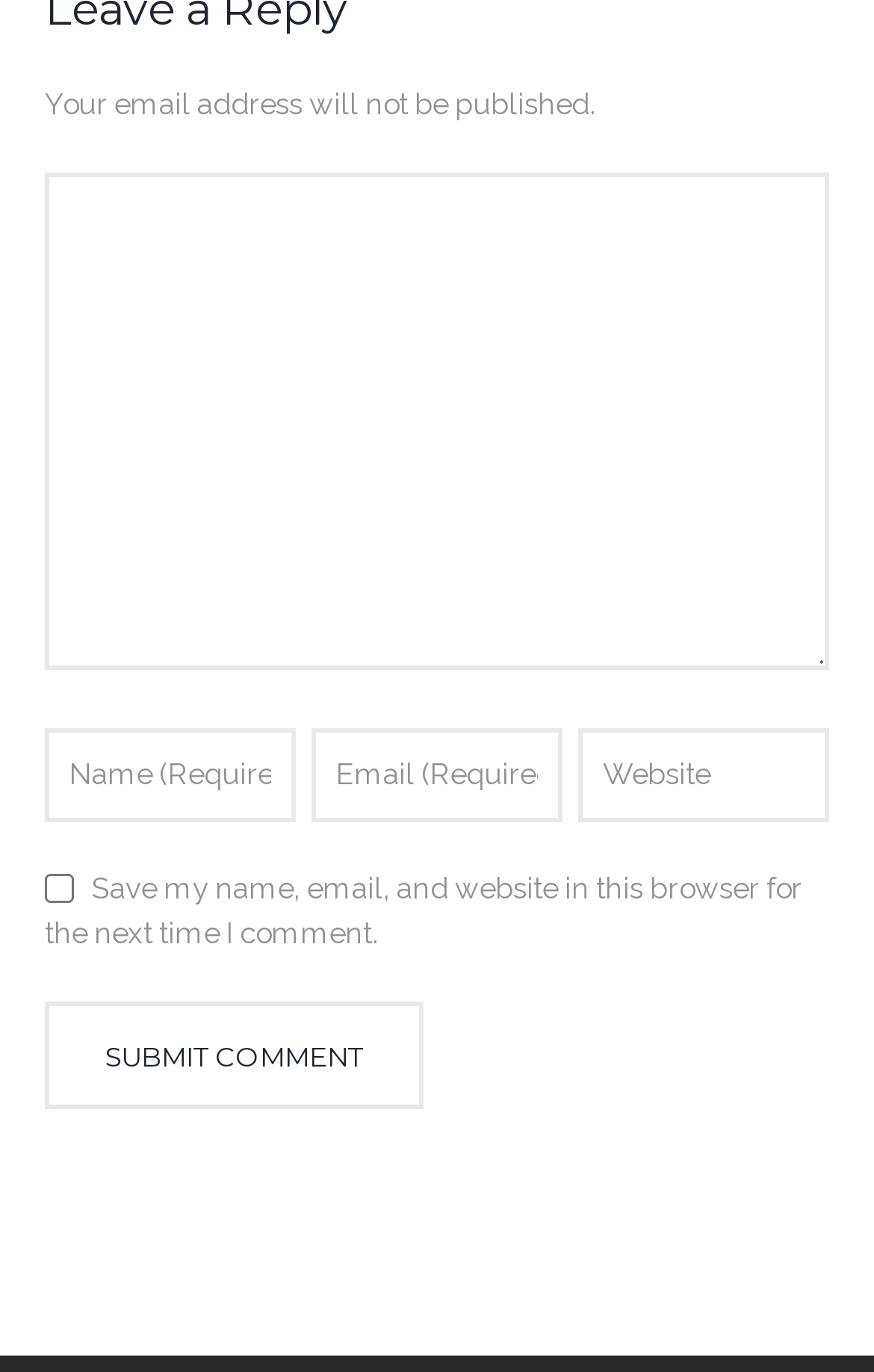Based on the element description "name="url" placeholder="Website"", predict the bounding box coordinates of the UI element.

[0.662, 0.531, 0.948, 0.6]